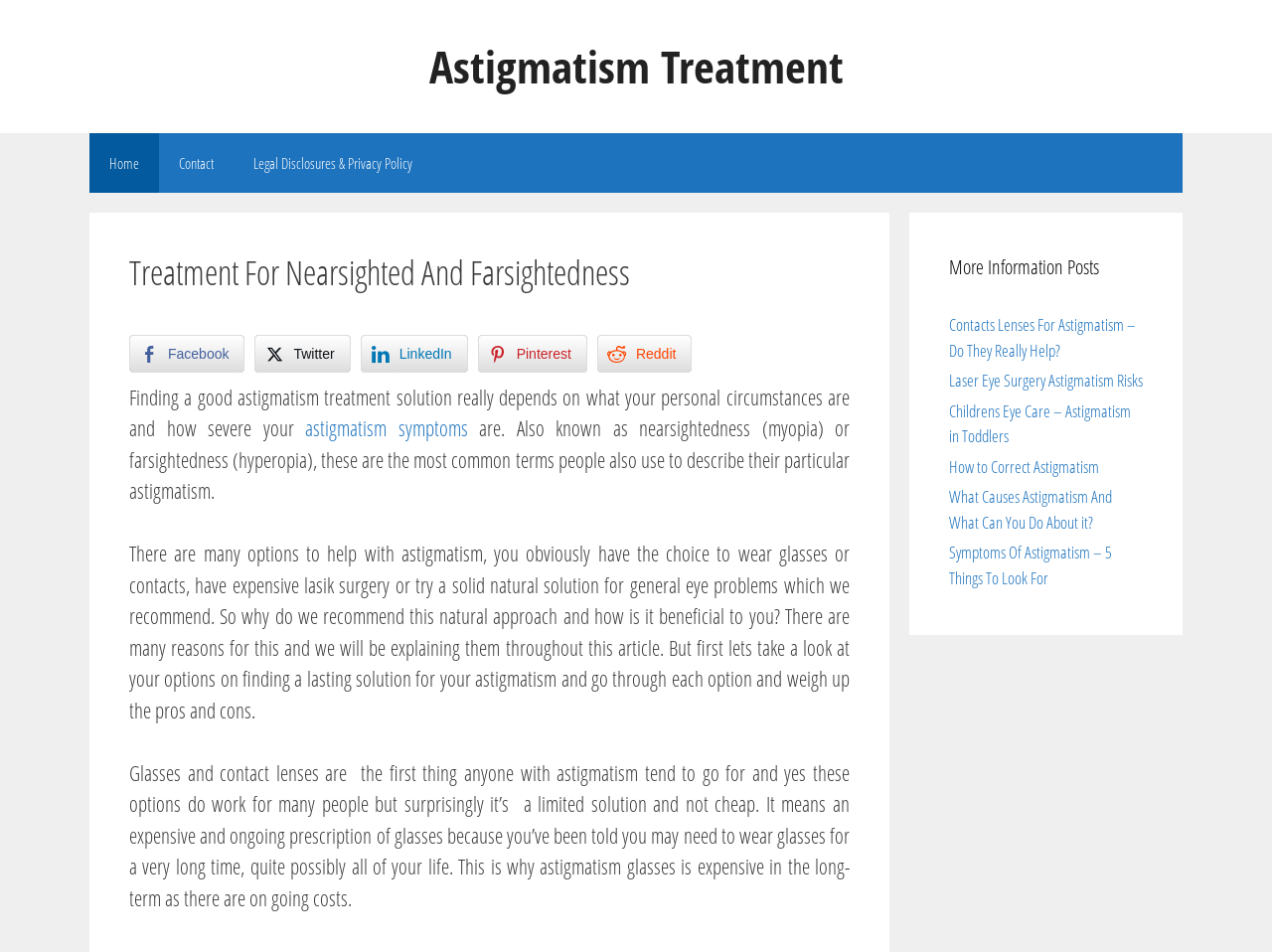Please identify the bounding box coordinates of the element on the webpage that should be clicked to follow this instruction: "Click the 'Home' link". The bounding box coordinates should be given as four float numbers between 0 and 1, formatted as [left, top, right, bottom].

[0.07, 0.14, 0.125, 0.203]